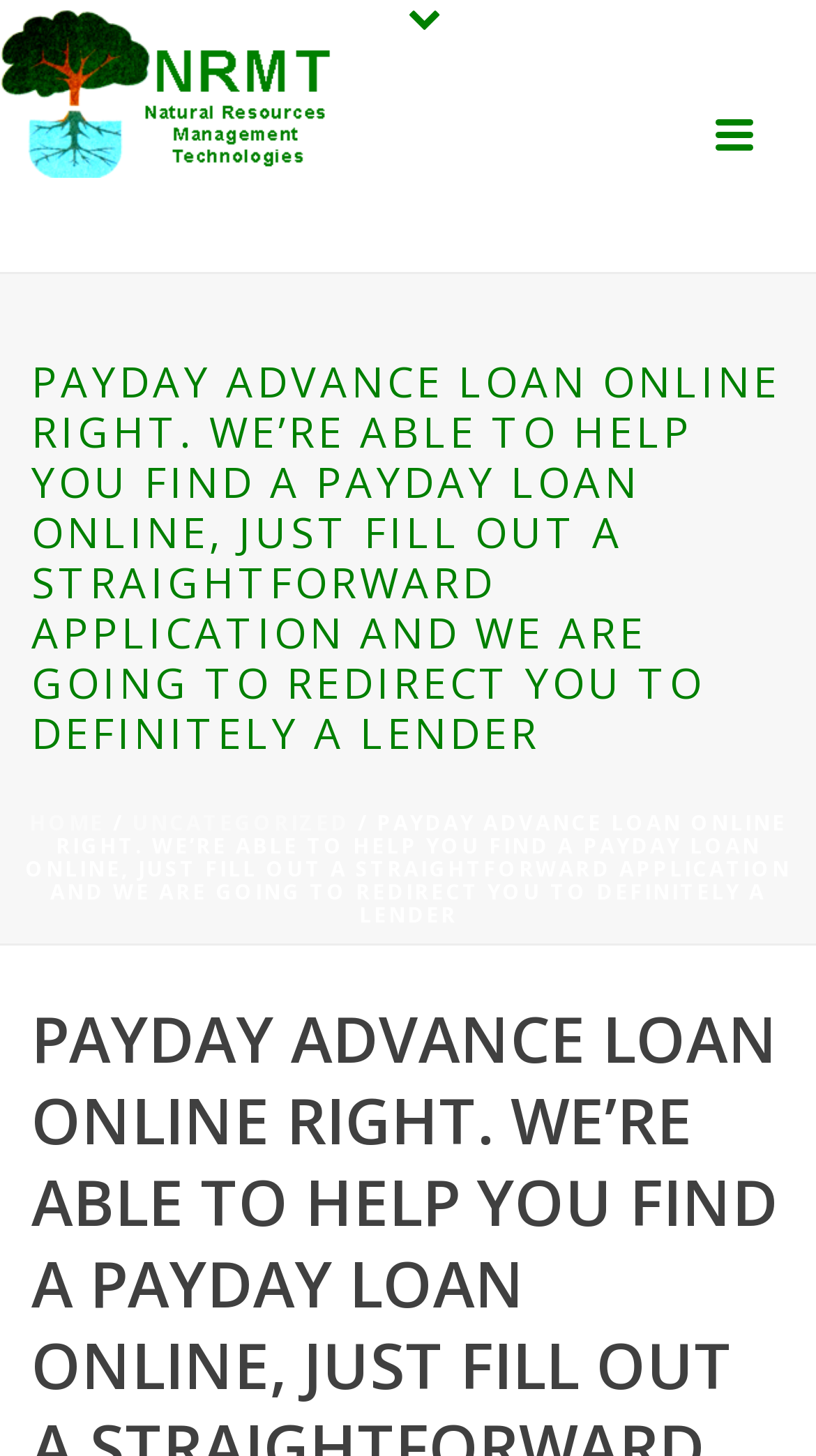Please locate and generate the primary heading on this webpage.

PAYDAY ADVANCE LOAN ONLINE RIGHT. WE’RE ABLE TO HELP YOU FIND A PAYDAY LOAN ONLINE, JUST FILL OUT A STRAIGHTFORWARD APPLICATION AND WE ARE GOING TO REDIRECT YOU TO DEFINITELY A LENDER